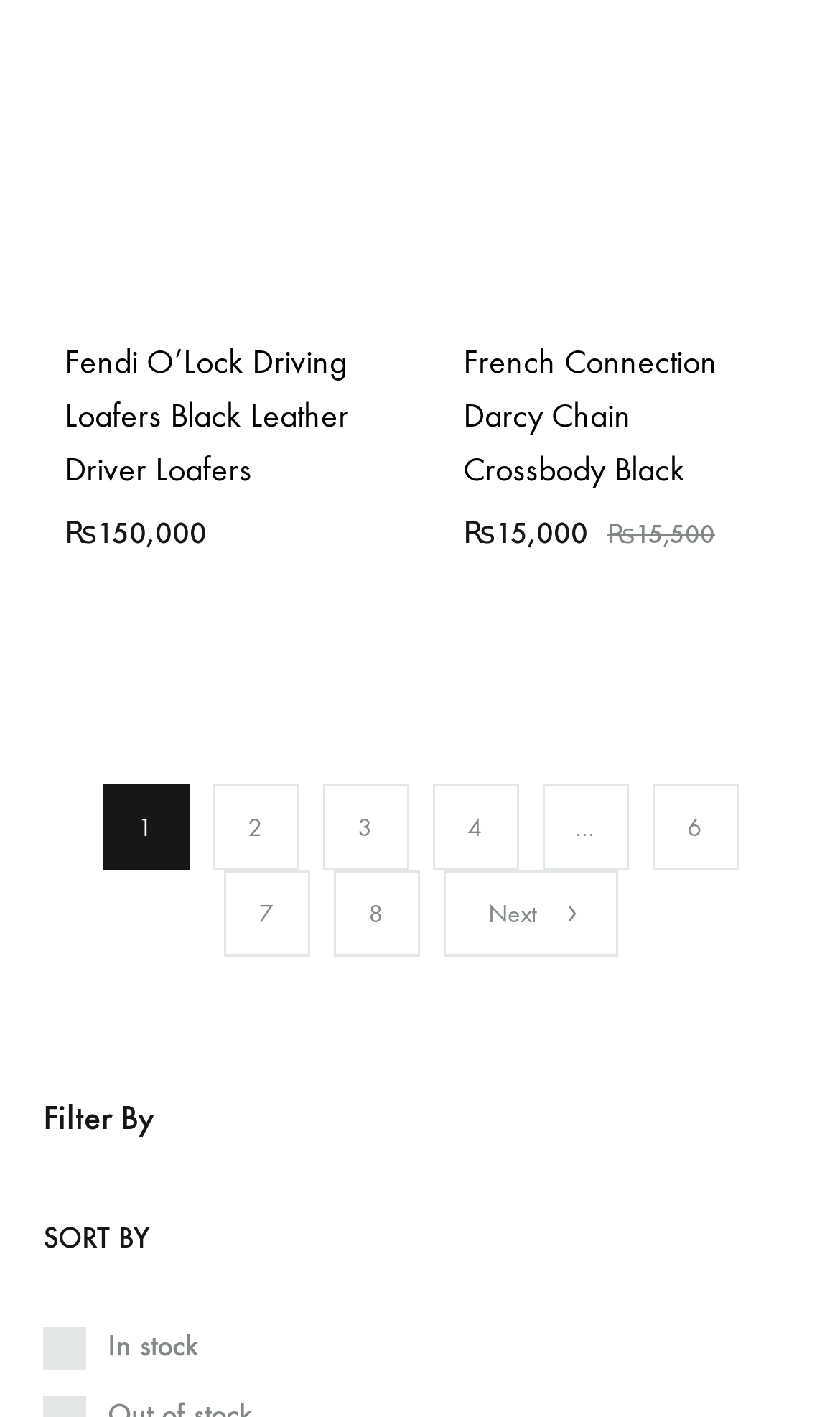Identify the bounding box coordinates for the UI element described as: "4".

[0.514, 0.553, 0.617, 0.614]